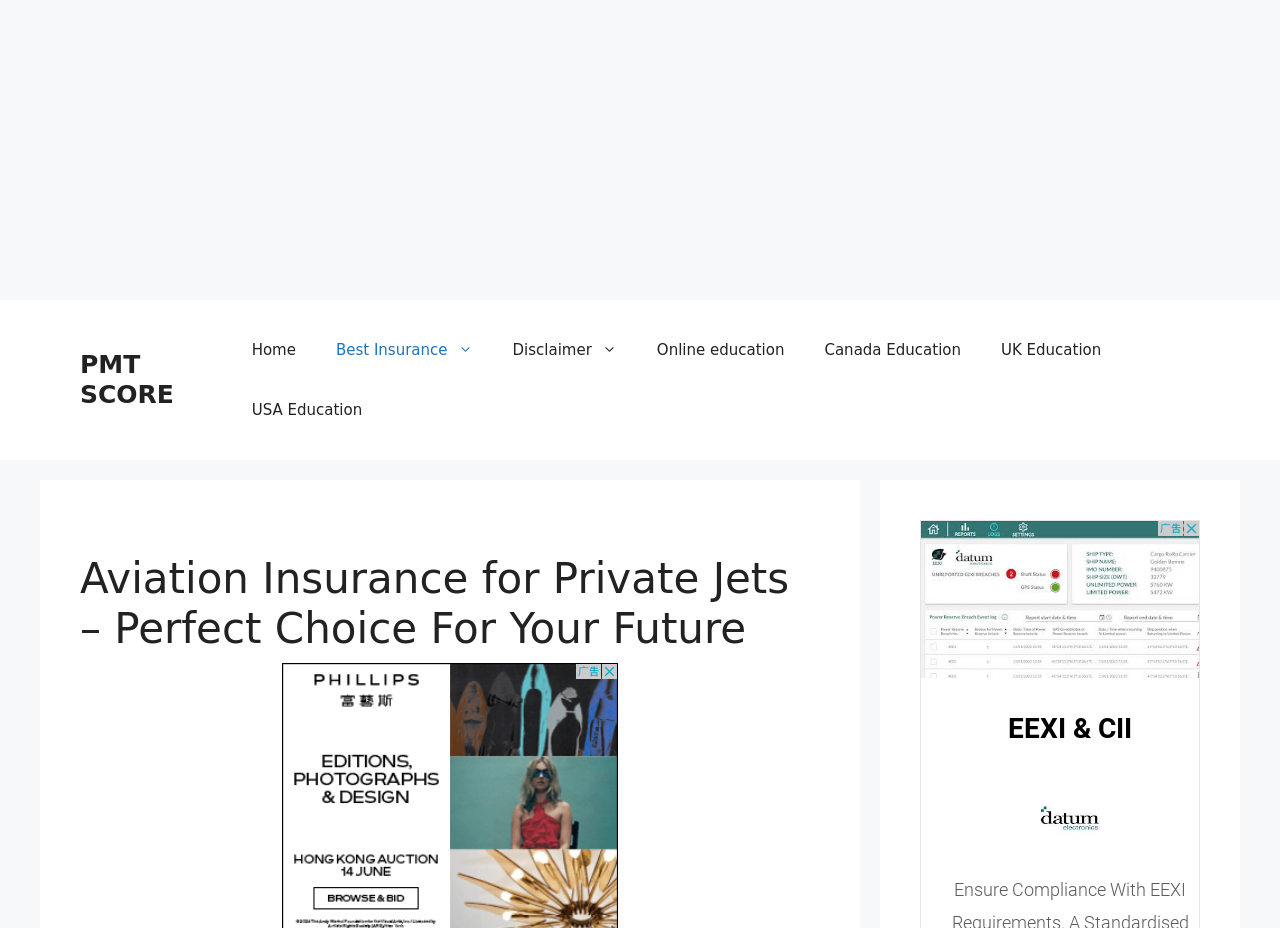Provide a short answer to the following question with just one word or phrase: What is the name of the website?

PMT SCORE